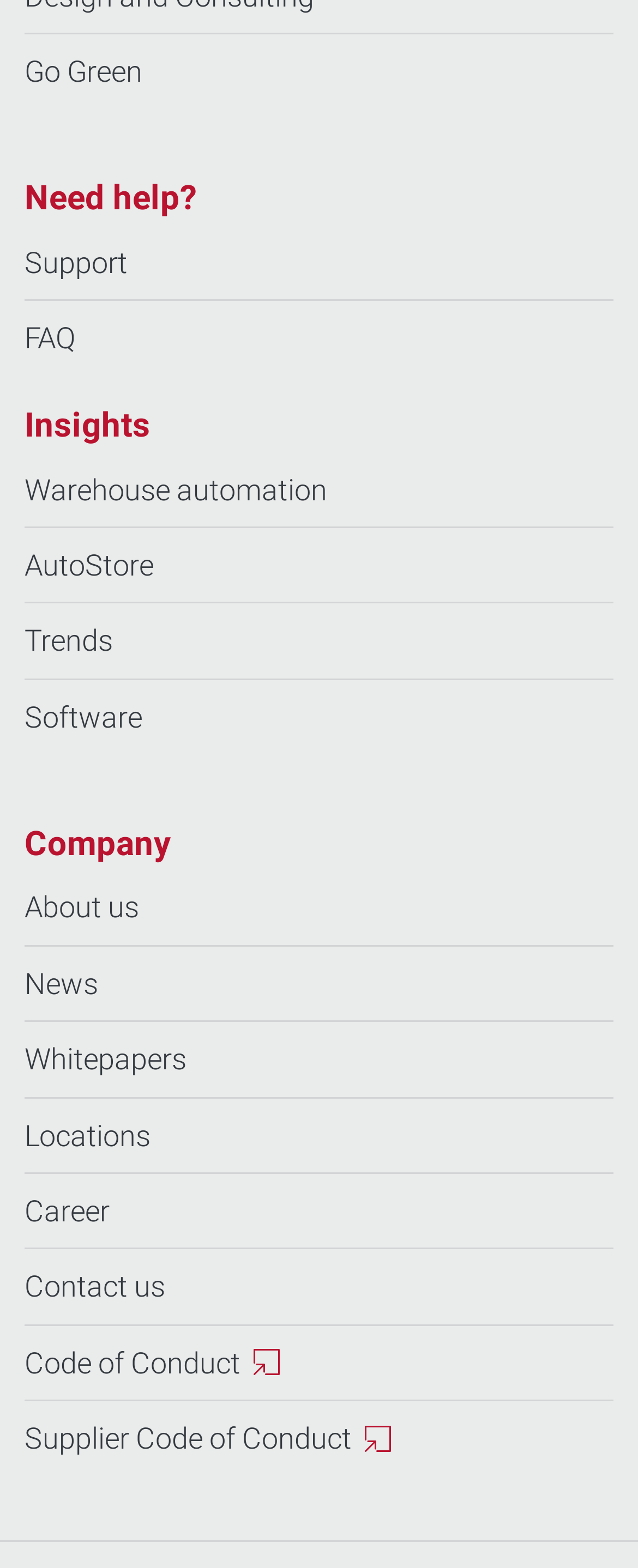Using the given description, provide the bounding box coordinates formatted as (top-left x, top-left y, bottom-right x, bottom-right y), with all values being floating point numbers between 0 and 1. Description: Code of Conduct

[0.038, 0.845, 0.438, 0.893]